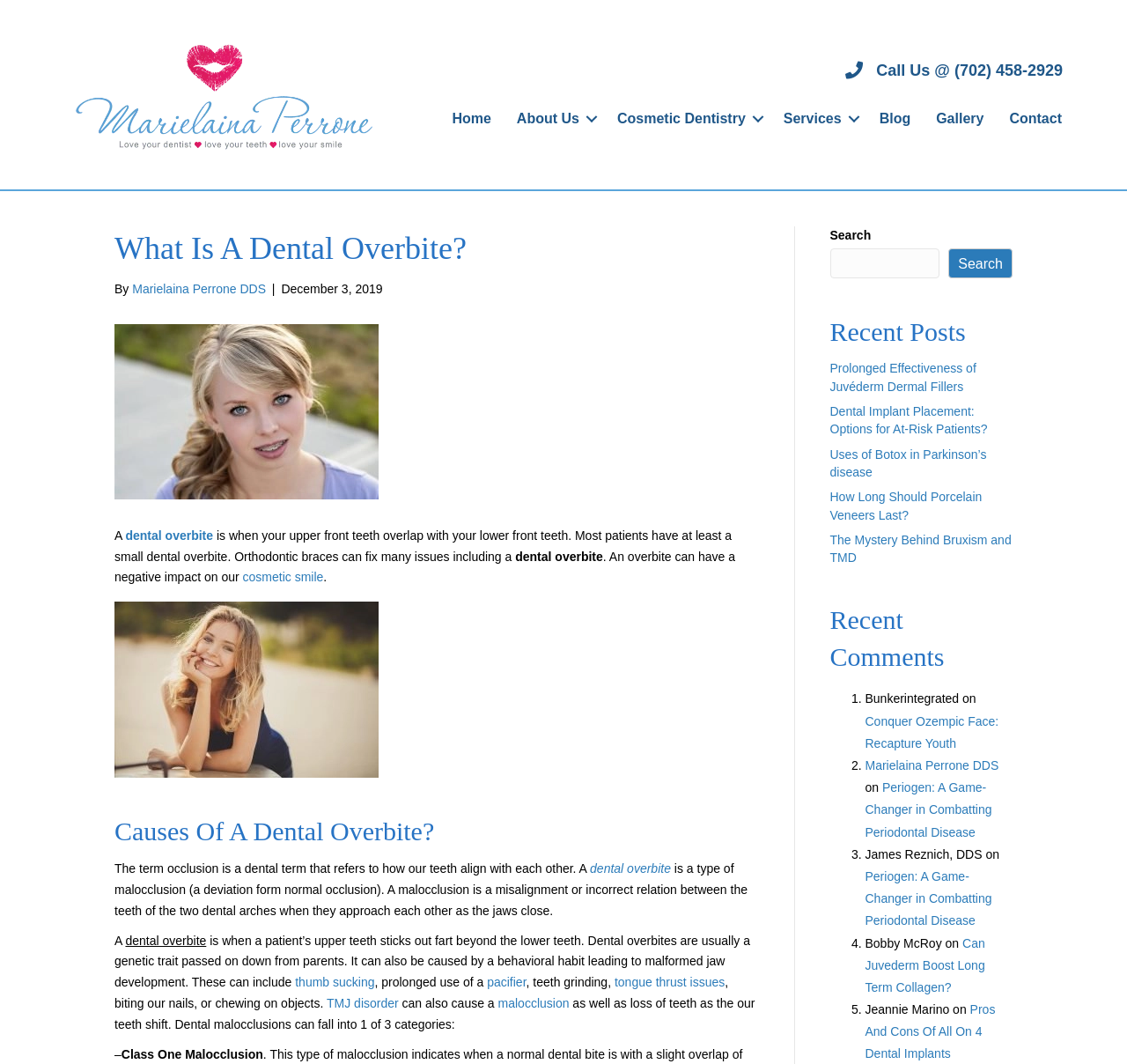What is the cause of a dental overbite?
Craft a detailed and extensive response to the question.

The cause of a dental overbite is a genetic trait or behavioral habit, such as thumb sucking, prolonged use of a pacifier, teeth grinding, tongue thrust issues, or biting our nails, which is mentioned in the article as a possible cause of a dental overbite.